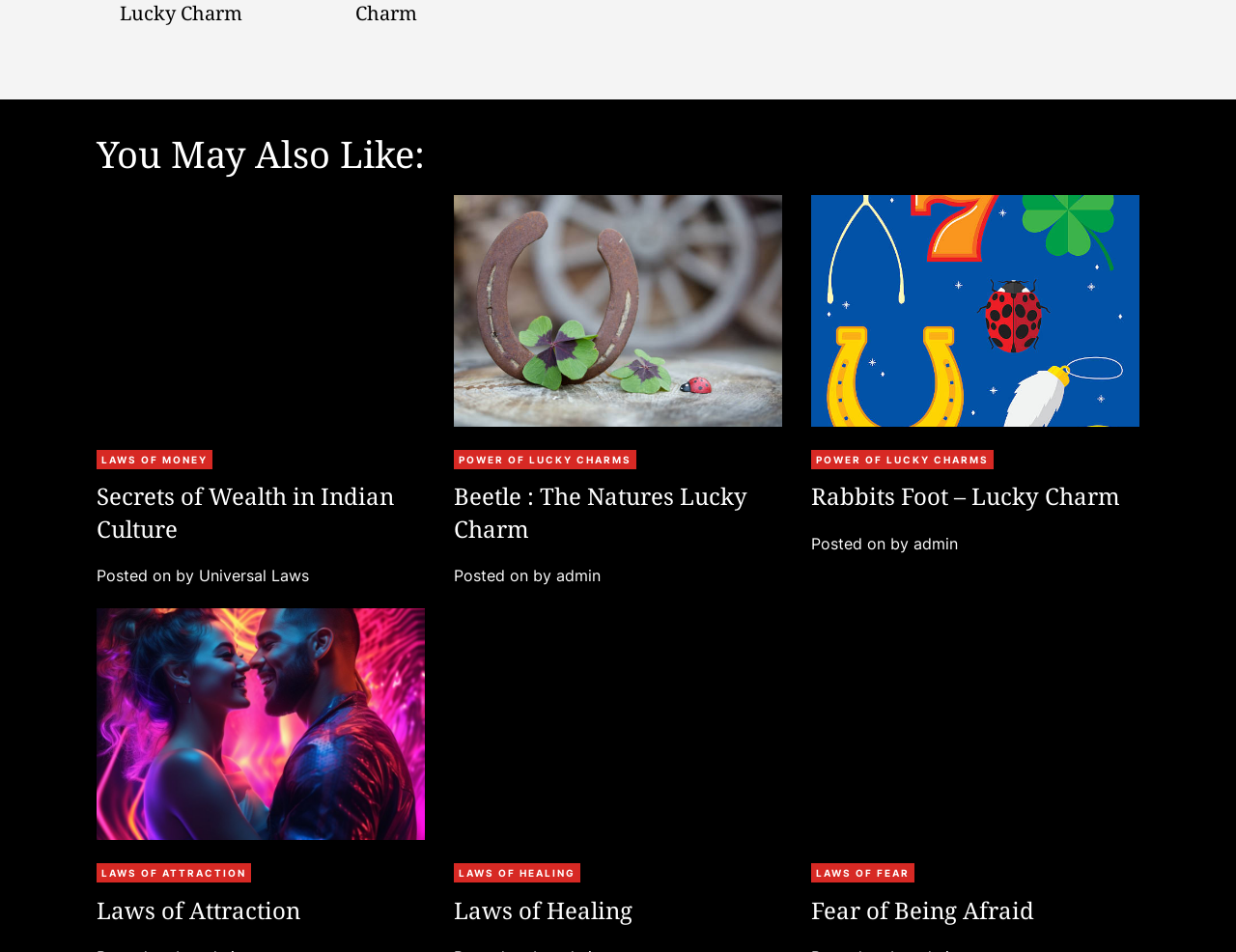Please specify the bounding box coordinates of the region to click in order to perform the following instruction: "View the 'Beetle : The Natures Lucky Charm' article".

[0.367, 0.205, 0.633, 0.448]